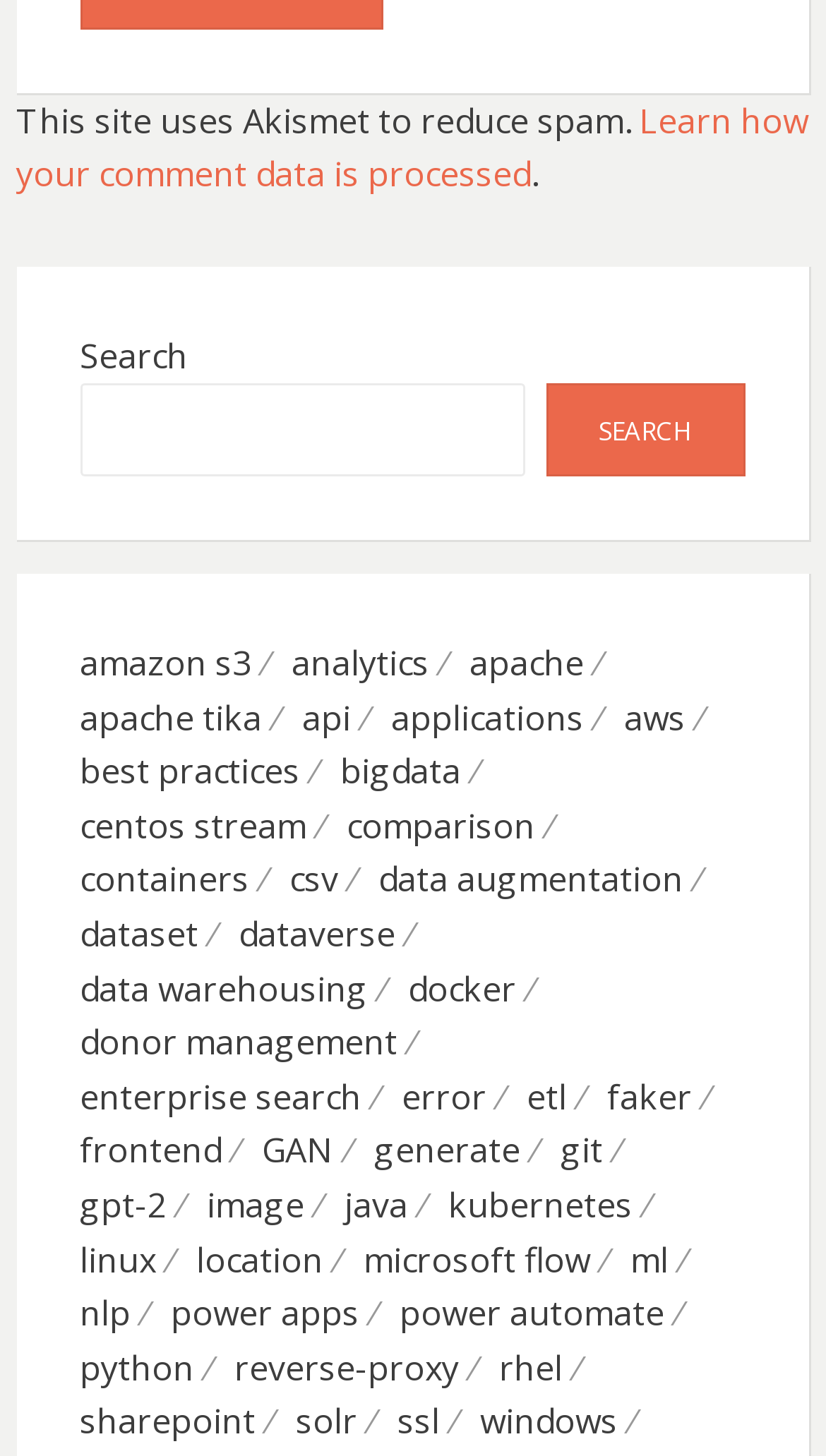What is the function of the button with 'SEARCH' text?
Respond to the question with a single word or phrase according to the image.

Search